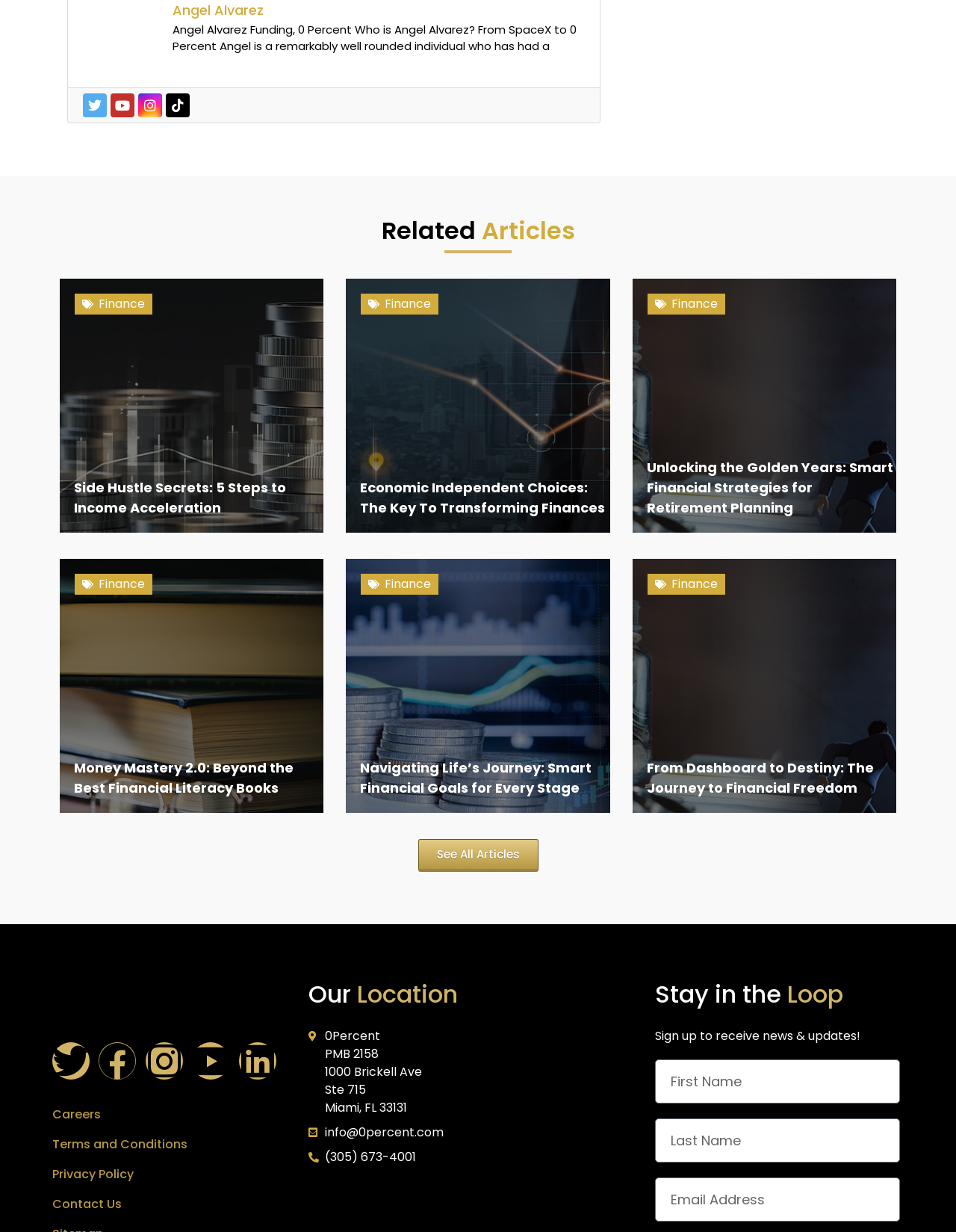Please locate the bounding box coordinates of the element that needs to be clicked to achieve the following instruction: "go to the home page". The coordinates should be four float numbers between 0 and 1, i.e., [left, top, right, bottom].

None